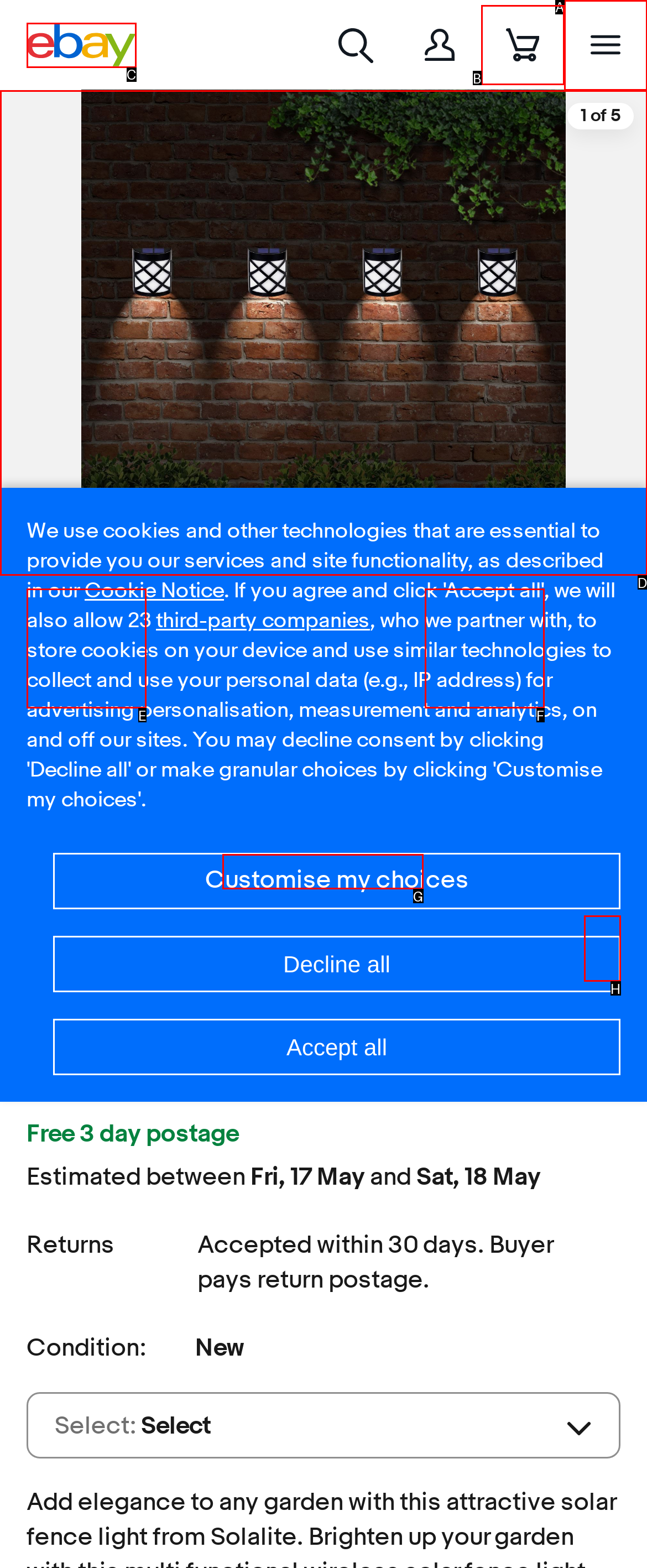Tell me which one HTML element I should click to complete the following task: View seller information Answer with the option's letter from the given choices directly.

H